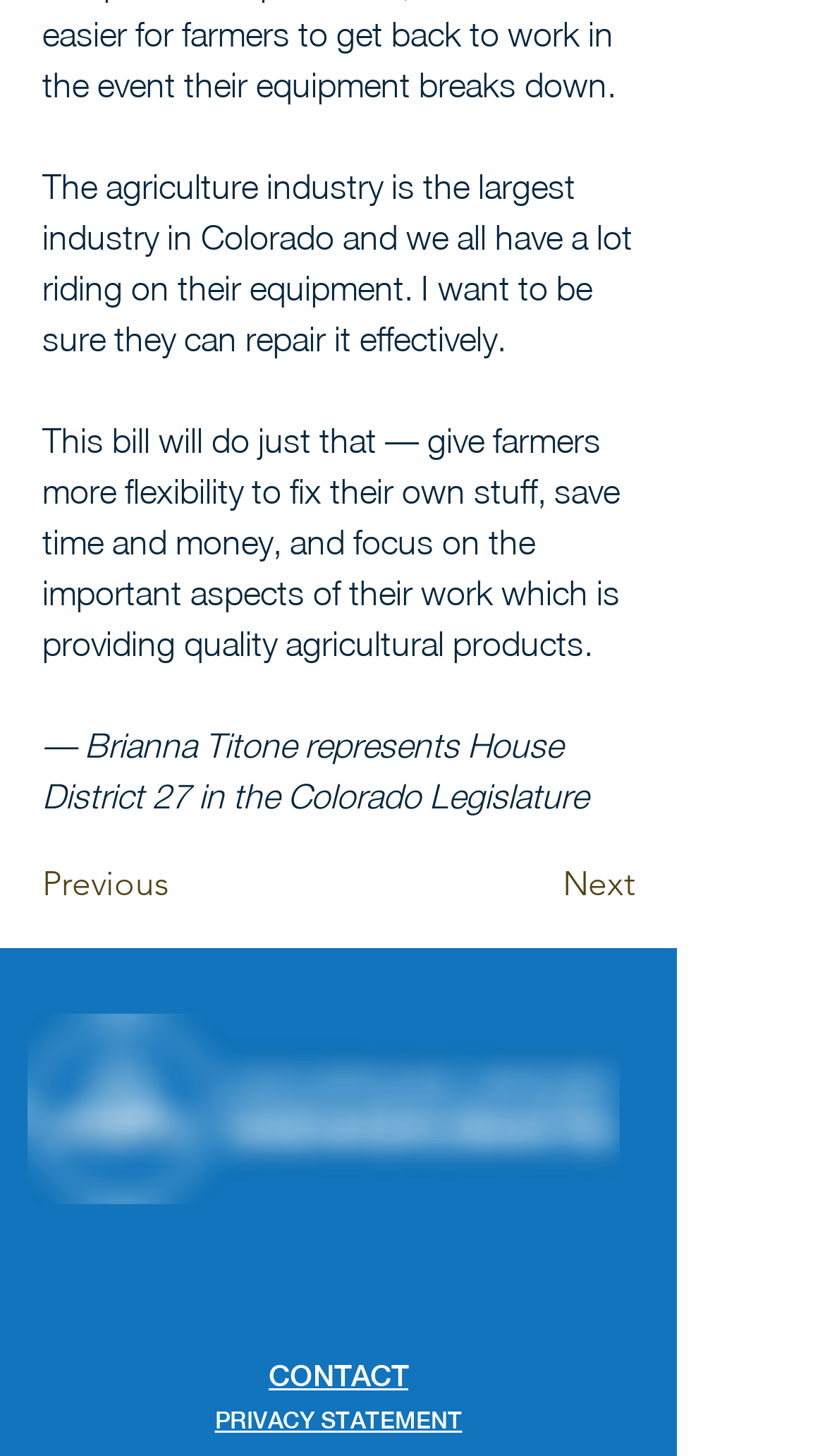Please identify the bounding box coordinates of the element's region that needs to be clicked to fulfill the following instruction: "View the Privacy Statement". The bounding box coordinates should consist of four float numbers between 0 and 1, i.e., [left, top, right, bottom].

[0.26, 0.967, 0.56, 0.985]